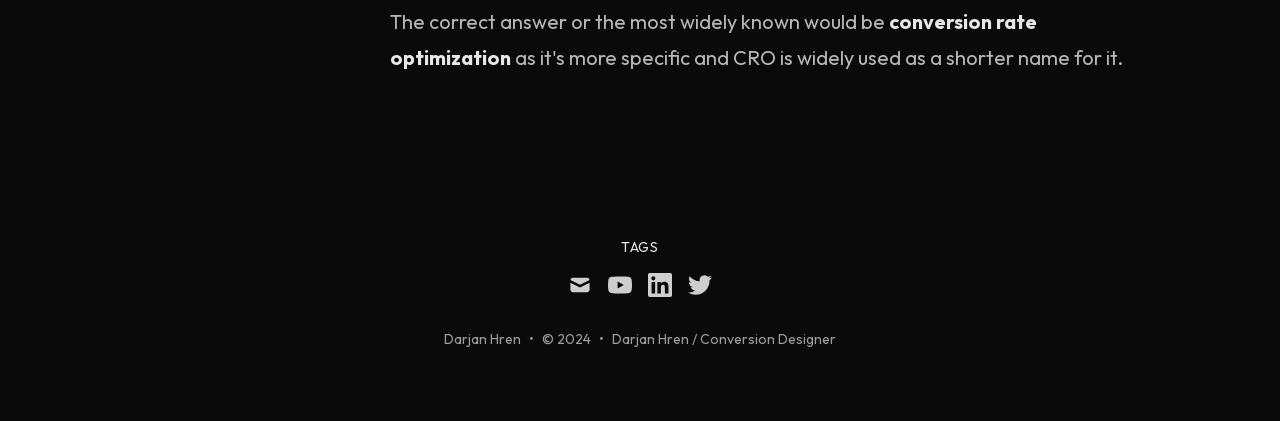Please provide a comprehensive answer to the question based on the screenshot: Who is the author of the webpage?

In the footer section, I found a static text element that mentions 'Darjan Hren' as the author of the webpage, along with a link to their profile.